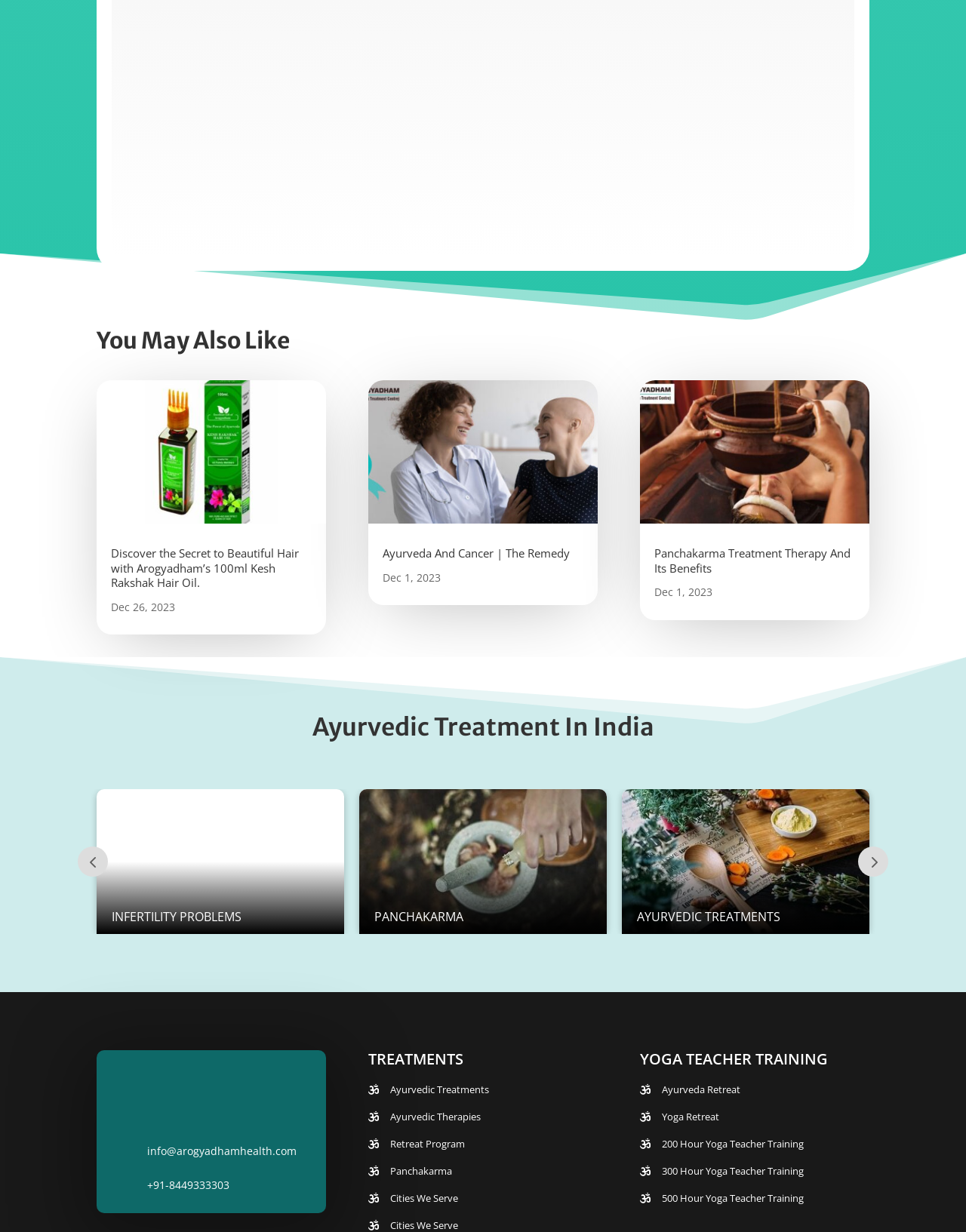Please identify the bounding box coordinates of the clickable area that will allow you to execute the instruction: "contact Arogyadham Health".

[0.152, 0.923, 0.322, 0.951]